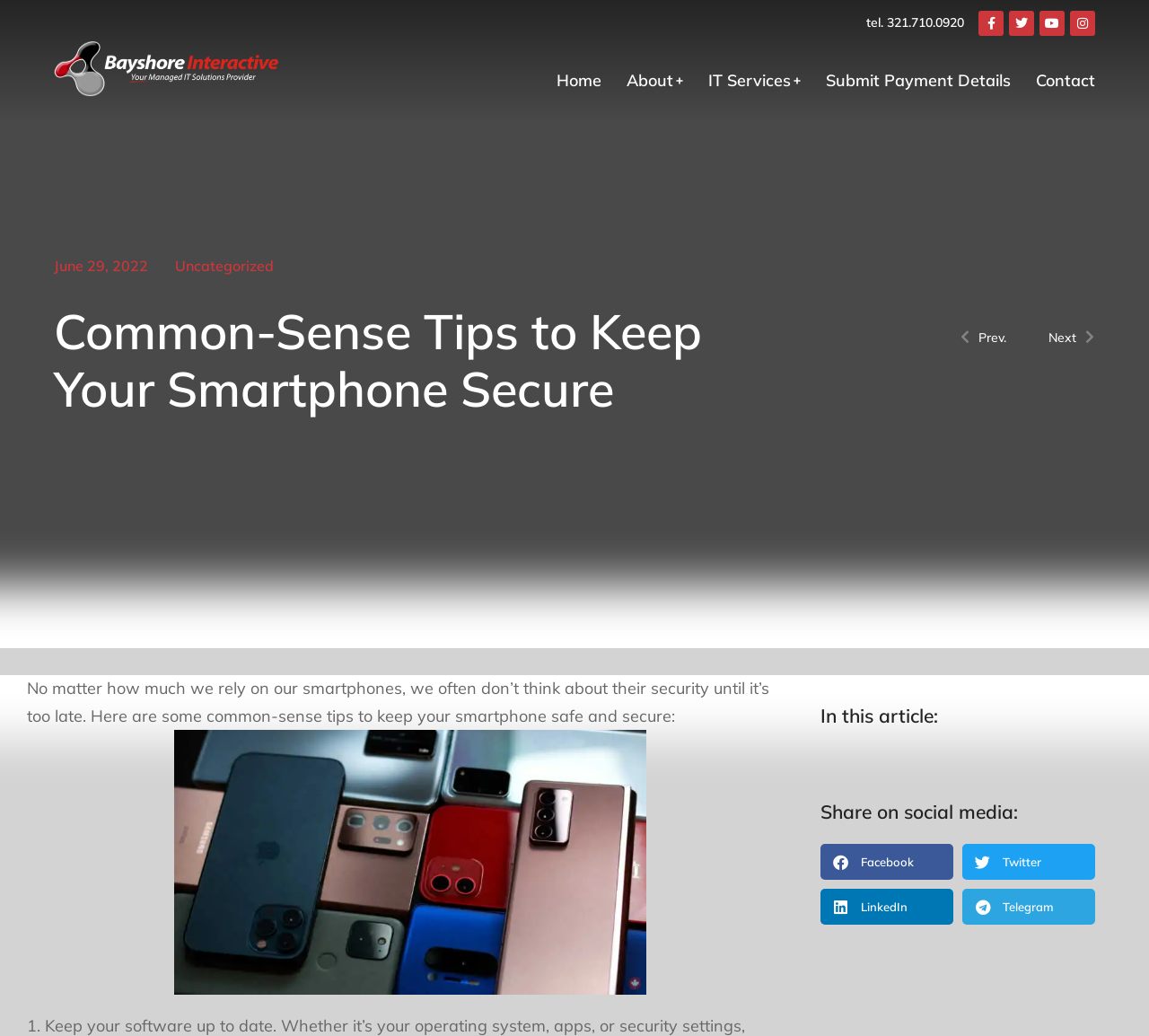Identify the bounding box coordinates of the region I need to click to complete this instruction: "Read the article about common-sense tips to keep your smartphone secure".

[0.047, 0.292, 0.629, 0.404]